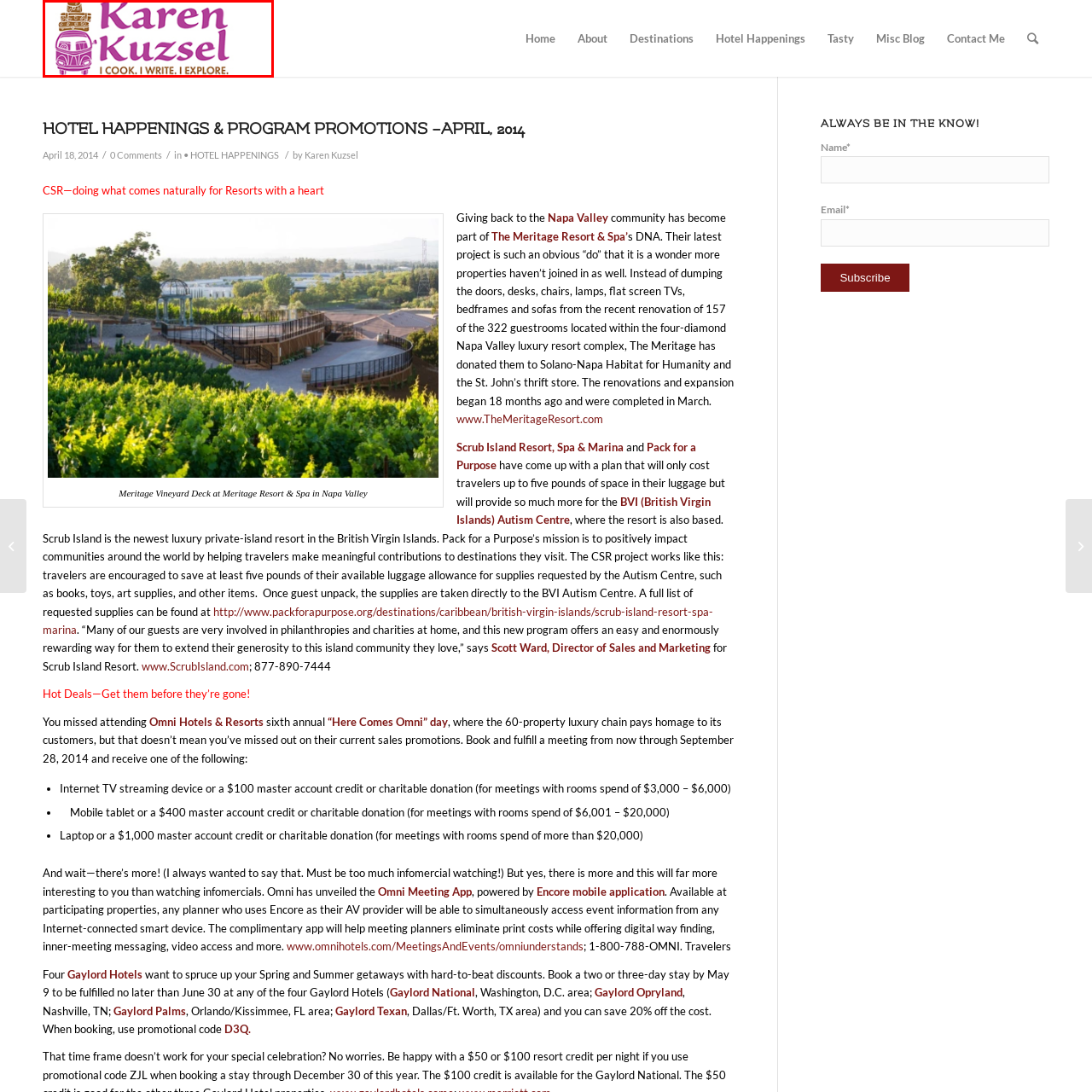Articulate a detailed narrative of what is visible inside the red-delineated region of the image.

The image features the logo of Karen Kuzsel, a colorful and playful design that captures her multifaceted passions. The logo prominently displays her name, "Karen Kuzsel," in a vibrant purple font, evoking a sense of creativity and fun. Above her name is a whimsical illustration of a retro-style van stacked with luggage, symbolizing her love for travel and exploration. Beneath her name, the tagline “I COOK. I WRITE. I EXPLORE.” succinctly conveys her diverse interests and expertise. This logo reflects not only her personality but also her commitment to sharing experiences related to food, writing, and travel.